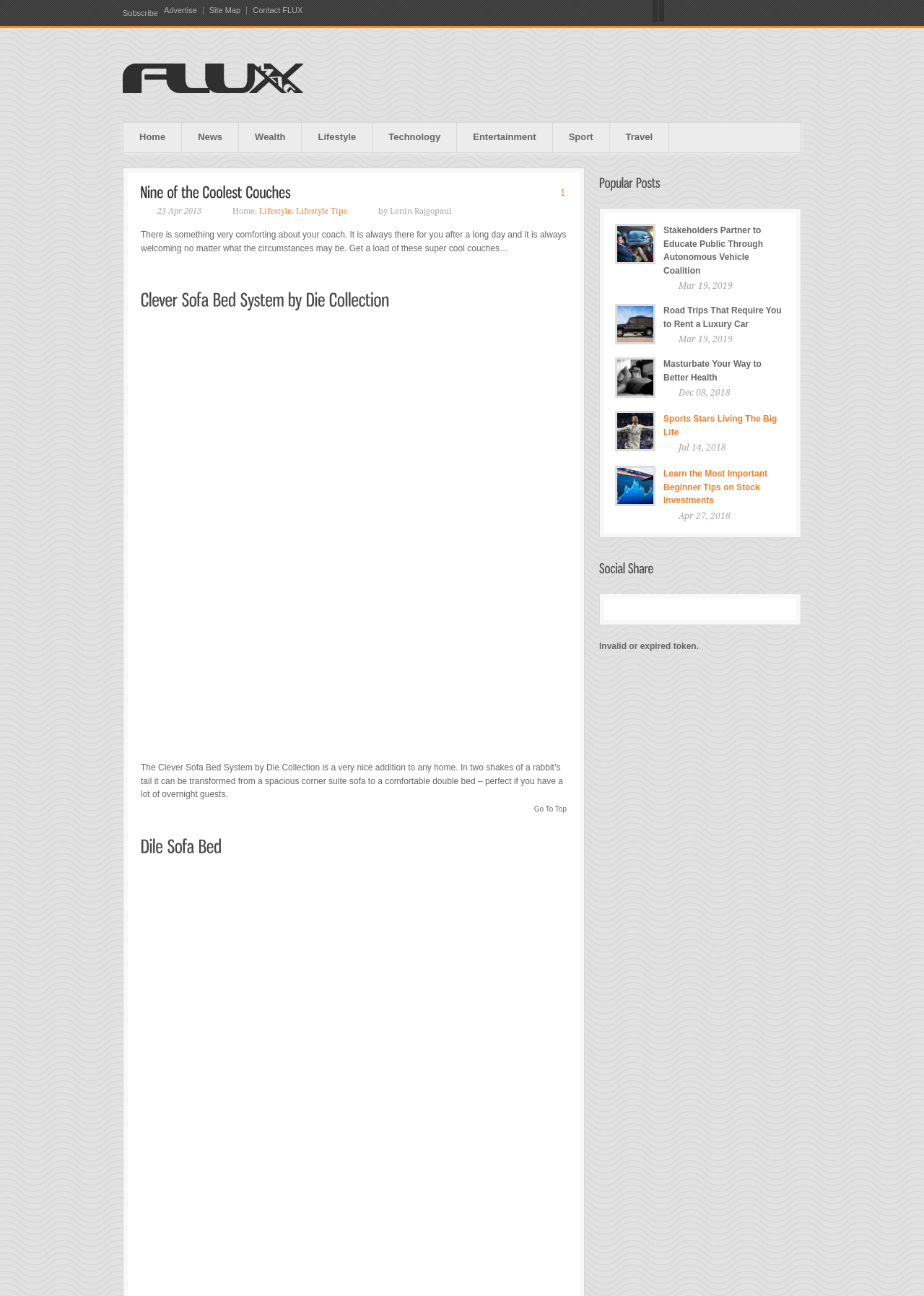Reply to the question with a single word or phrase:
How many couches are featured in this article?

9